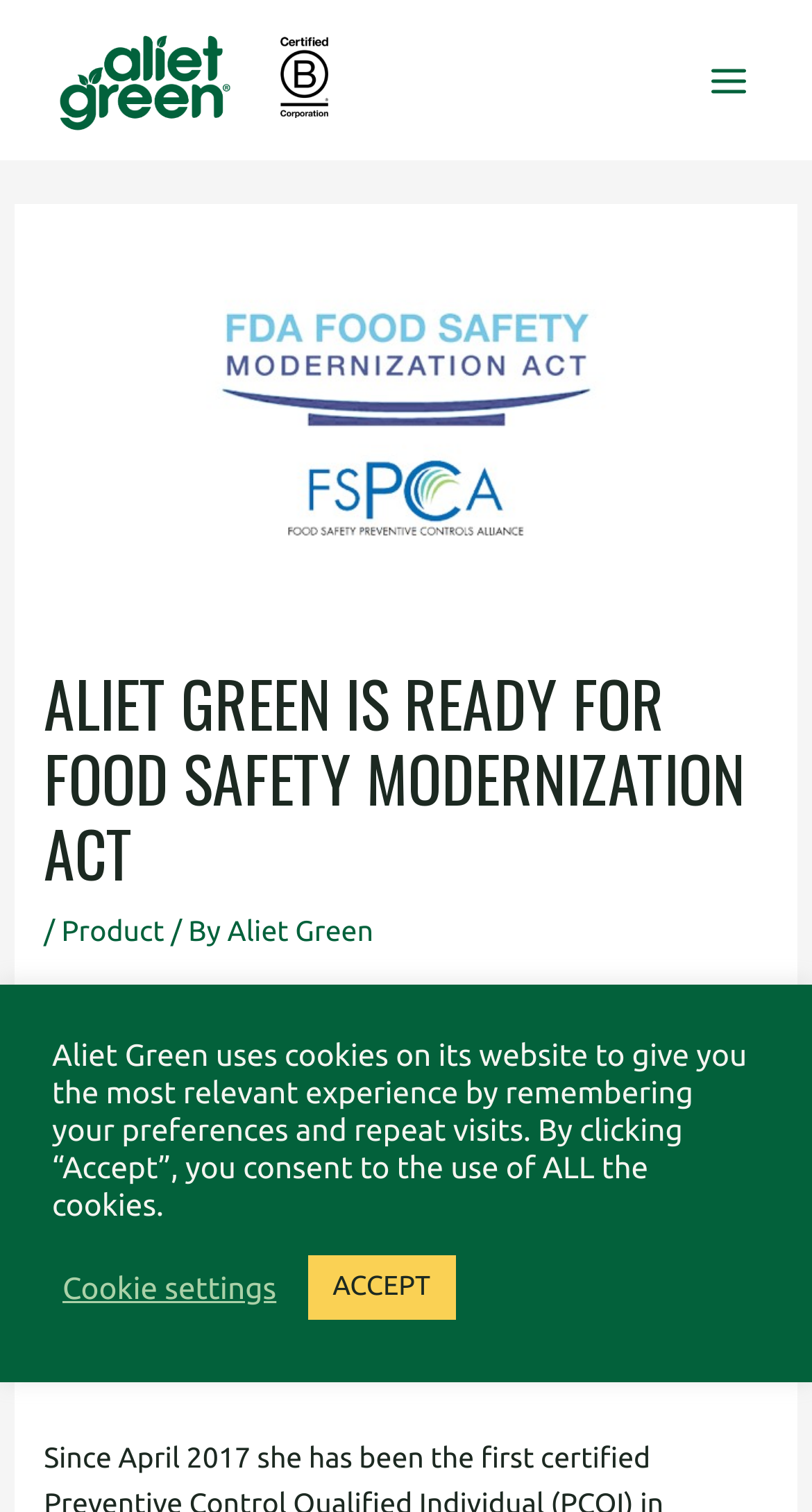What is the purpose of cookies on Aliet Green's website?
By examining the image, provide a one-word or phrase answer.

To give relevant experience